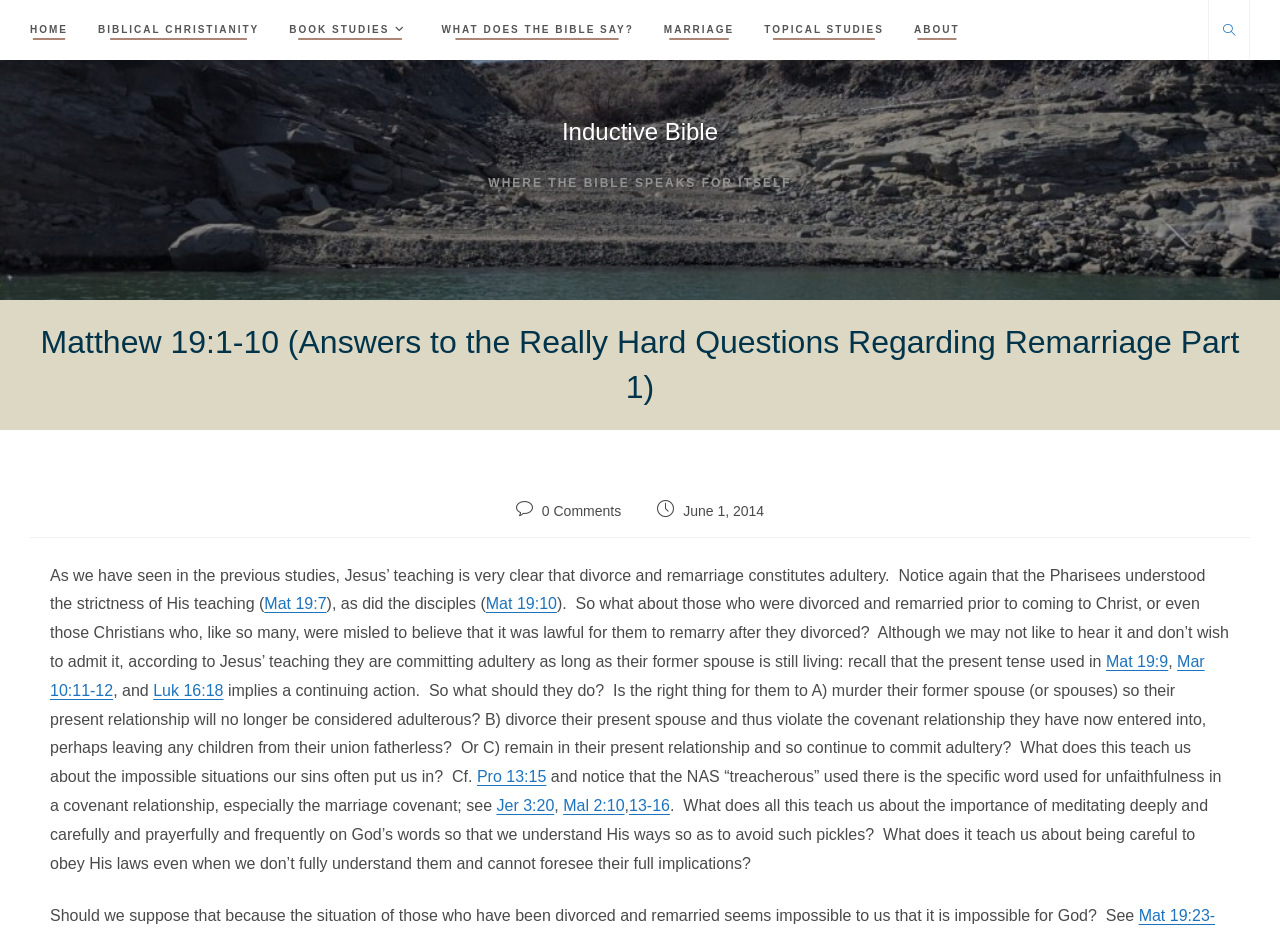Please answer the following question as detailed as possible based on the image: 
What is the importance of meditating on God's words?

The importance of meditating on God's words is to avoid sinful situations, as stated in the text 'What does all this teach us about the importance of meditating deeply and carefully and prayerfully and frequently on God’s words so that we understand His ways so as to avoid such pickles?' This is emphasized in the context of the discussion on divorce and remarriage.